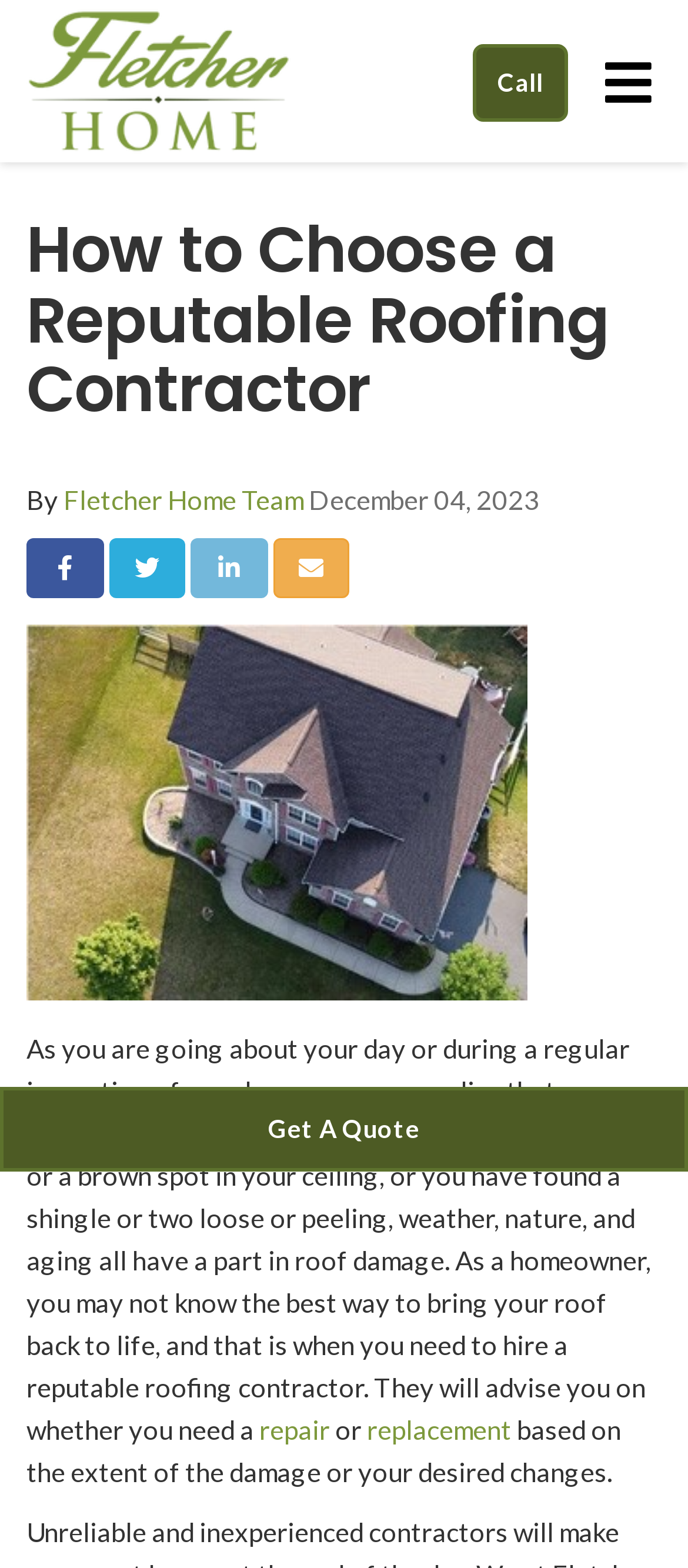Look at the image and answer the question in detail:
What are the two options a roofing contractor can advise on?

According to the blog post, a roofing contractor can advise on whether you need a 'repair' or 'replacement' based on the extent of the damage or your desired changes.